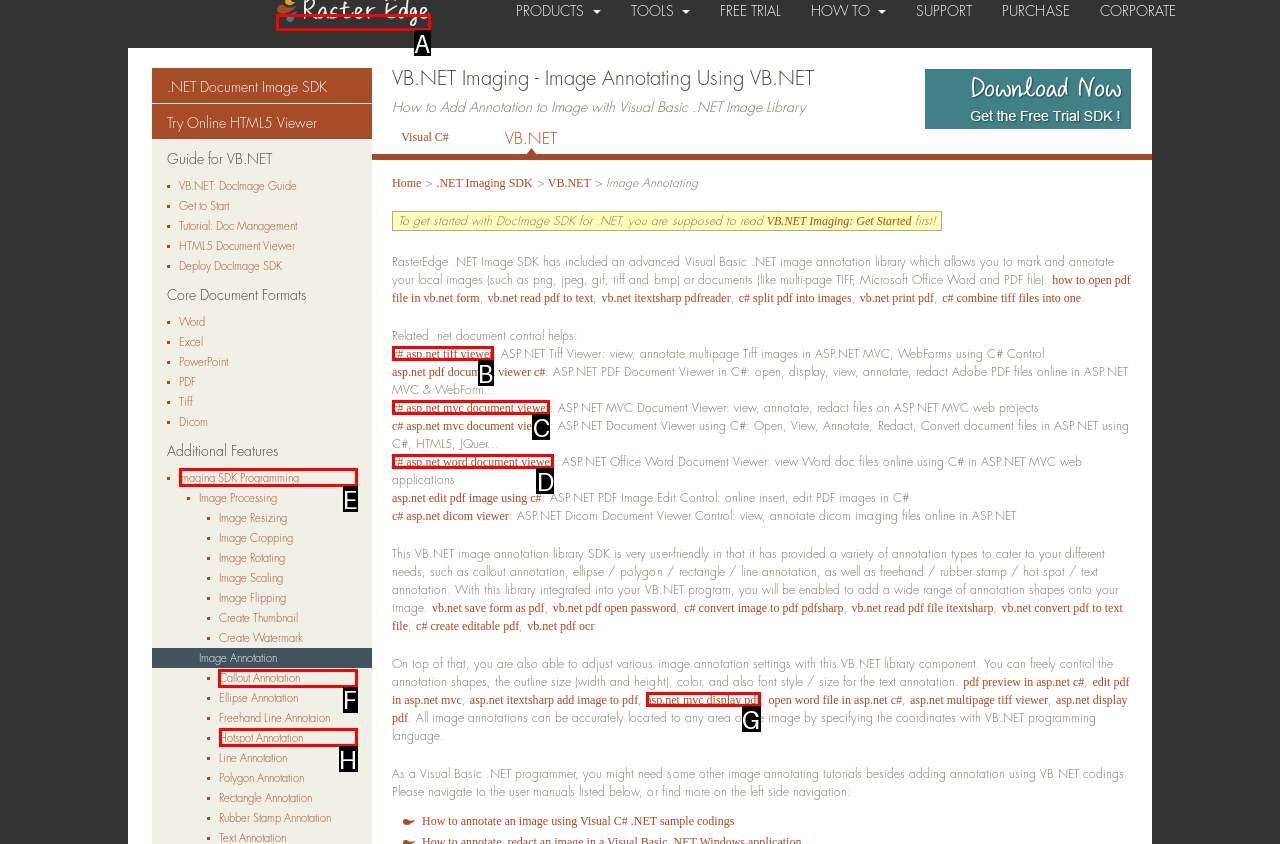Select the letter of the UI element you need to click on to fulfill this task: Click on the 'Callout Annotation' link. Write down the letter only.

F